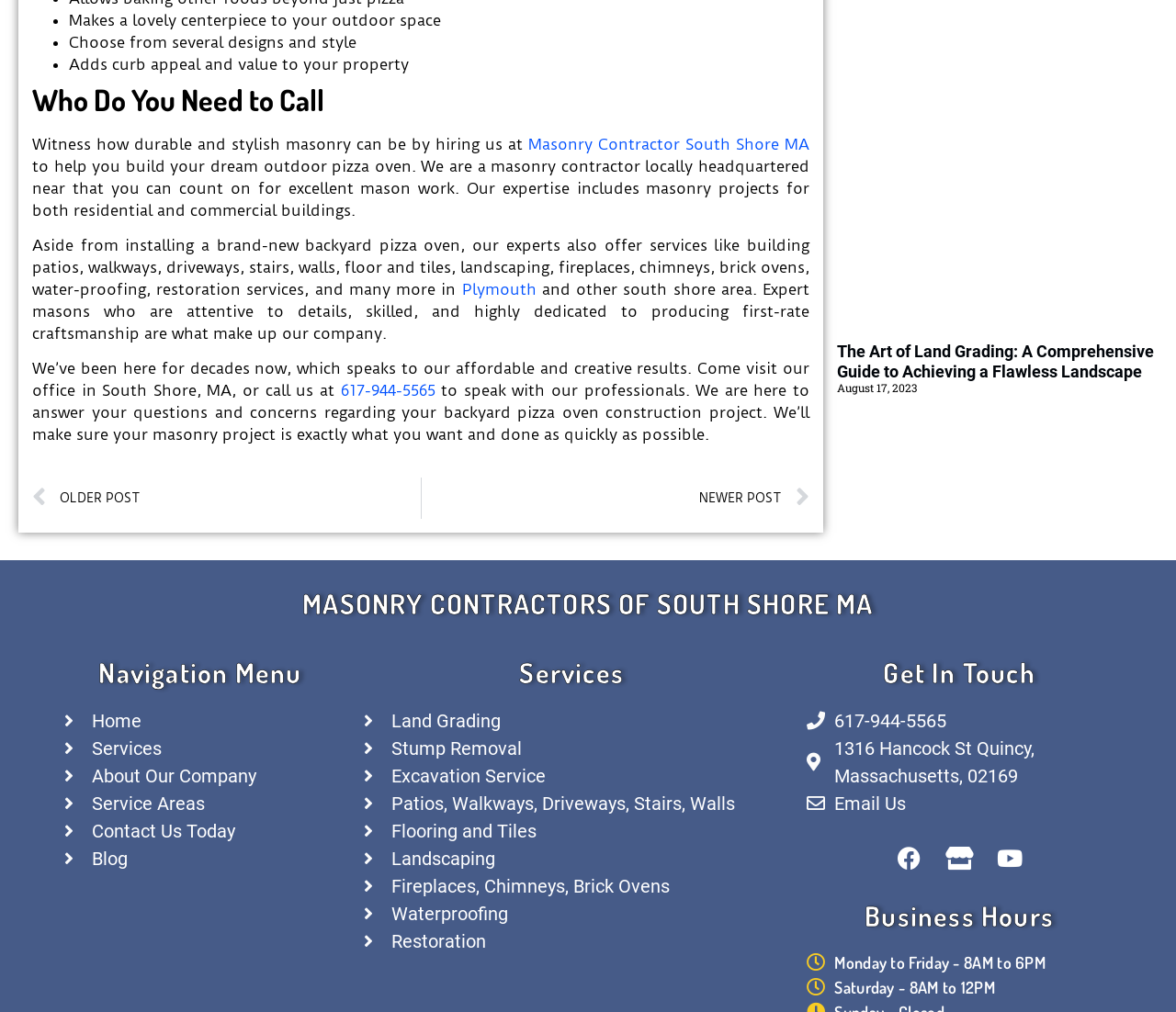Highlight the bounding box coordinates of the region I should click on to meet the following instruction: "Read previous post".

None